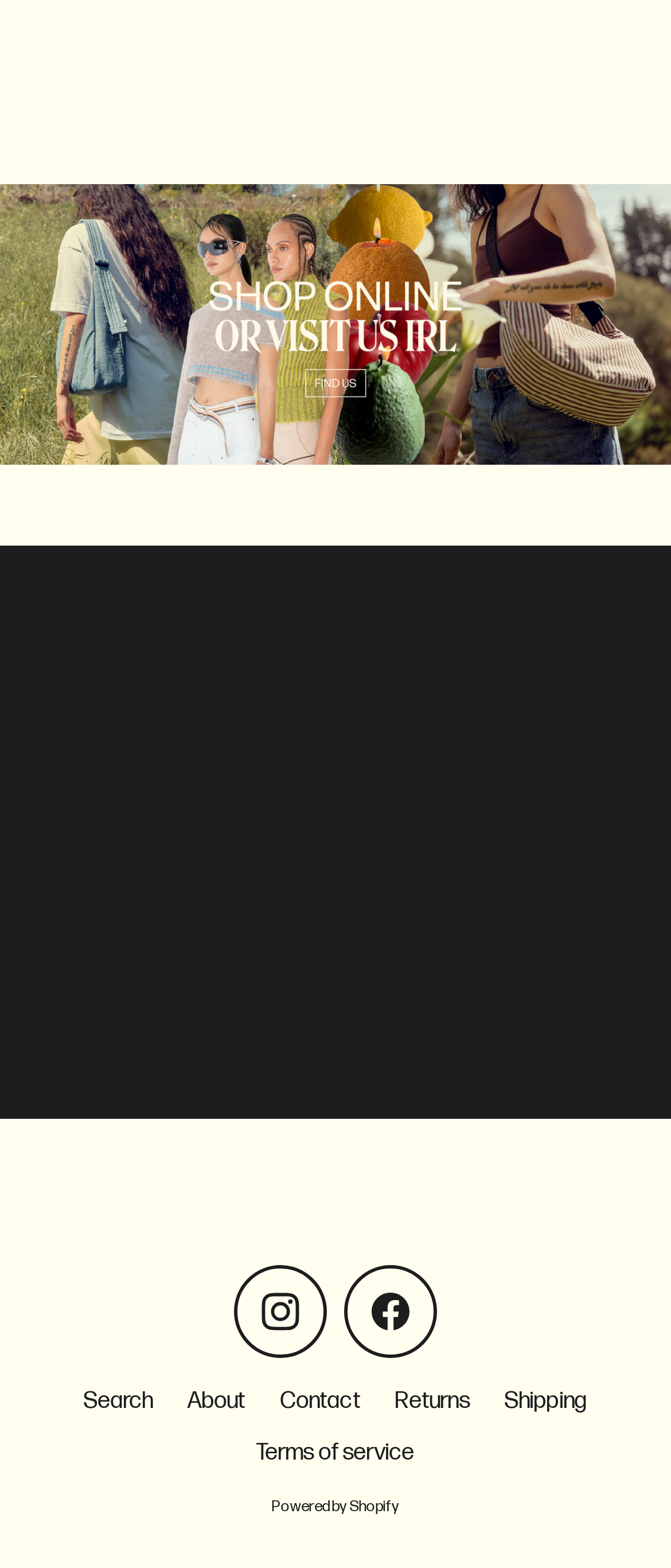Locate the bounding box of the UI element defined by this description: "name="contact[email]" placeholder="Enter your email"". The coordinates should be given as four float numbers between 0 and 1, formatted as [left, top, right, bottom].

[0.14, 0.596, 0.86, 0.642]